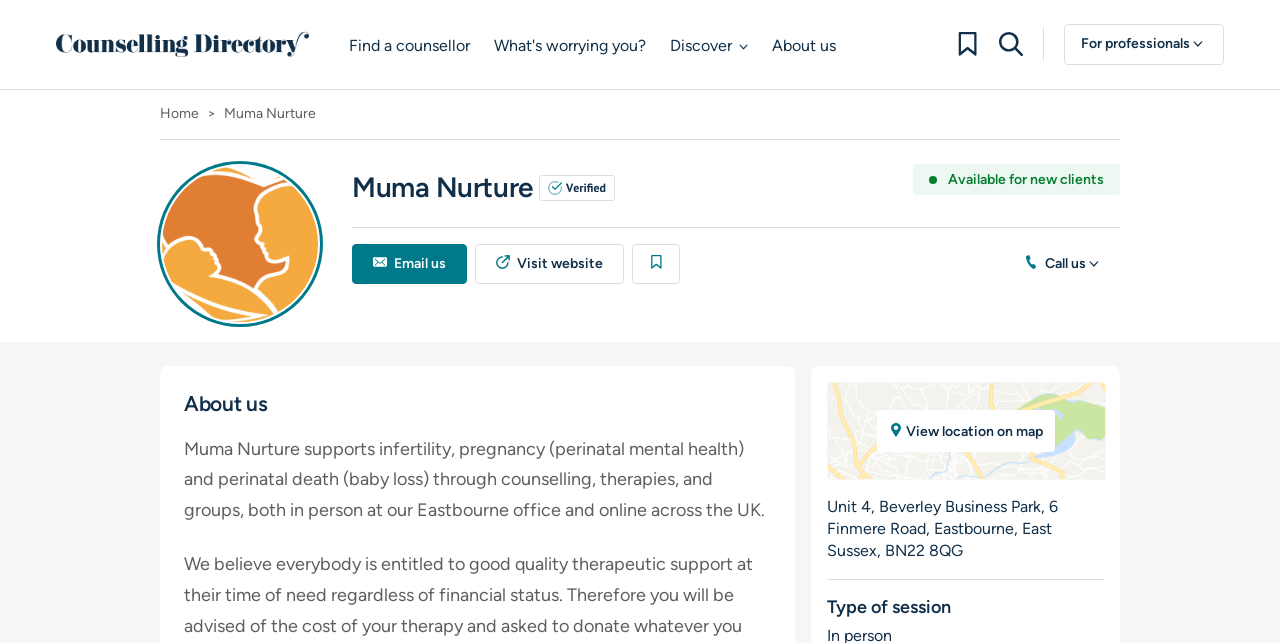Provide the bounding box coordinates of the section that needs to be clicked to accomplish the following instruction: "Find a counsellor."

[0.273, 0.05, 0.367, 0.097]